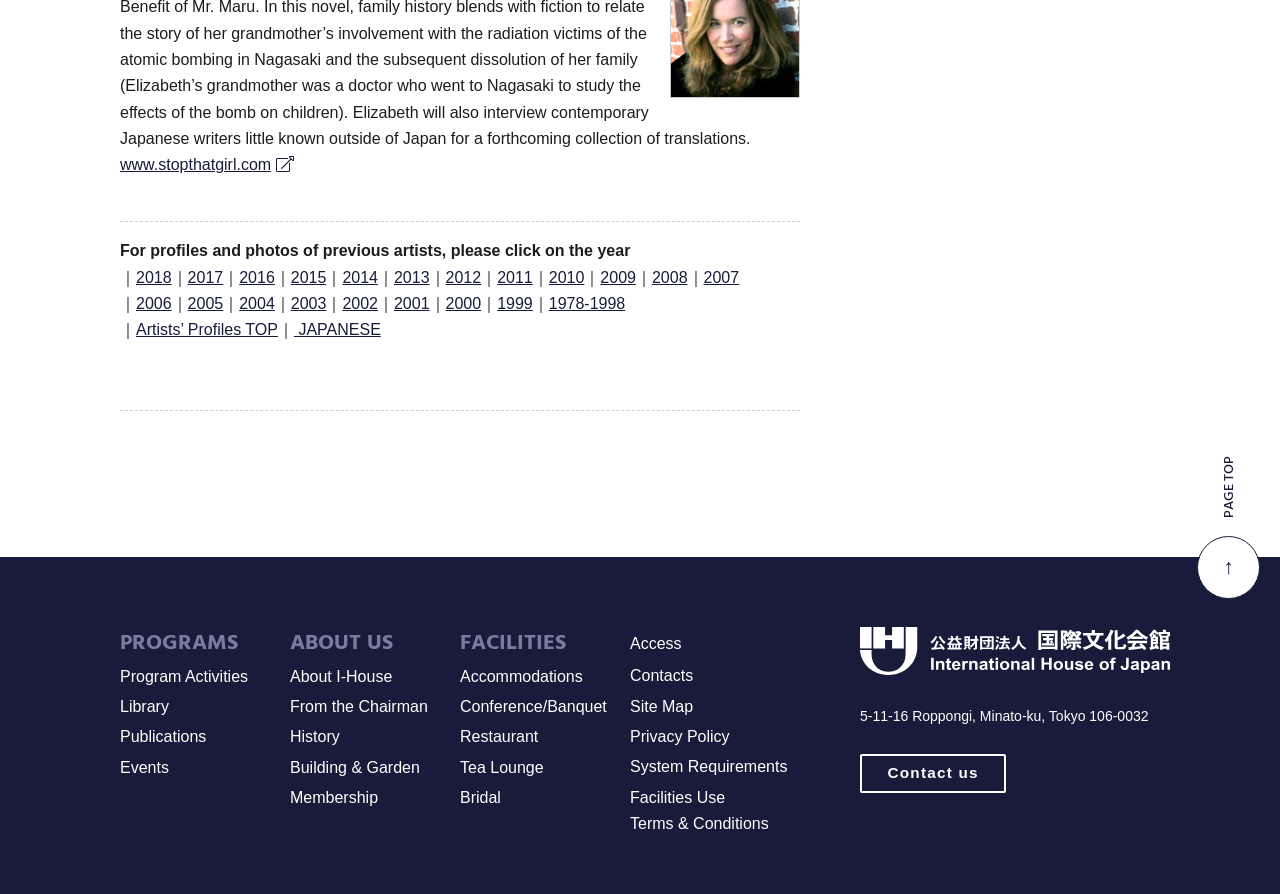Provide a single word or phrase to answer the given question: 
How many sections are there in the main menu?

3